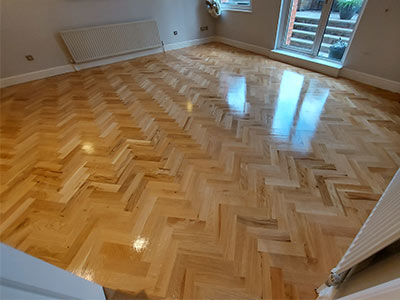Refer to the image and answer the question with as much detail as possible: What is the level of polish on the floor?

The floor is polished to a high sheen, which is evident from the way it reflects light, enhancing the rich tones of the wood and adding to the overall aesthetic appeal of the room.